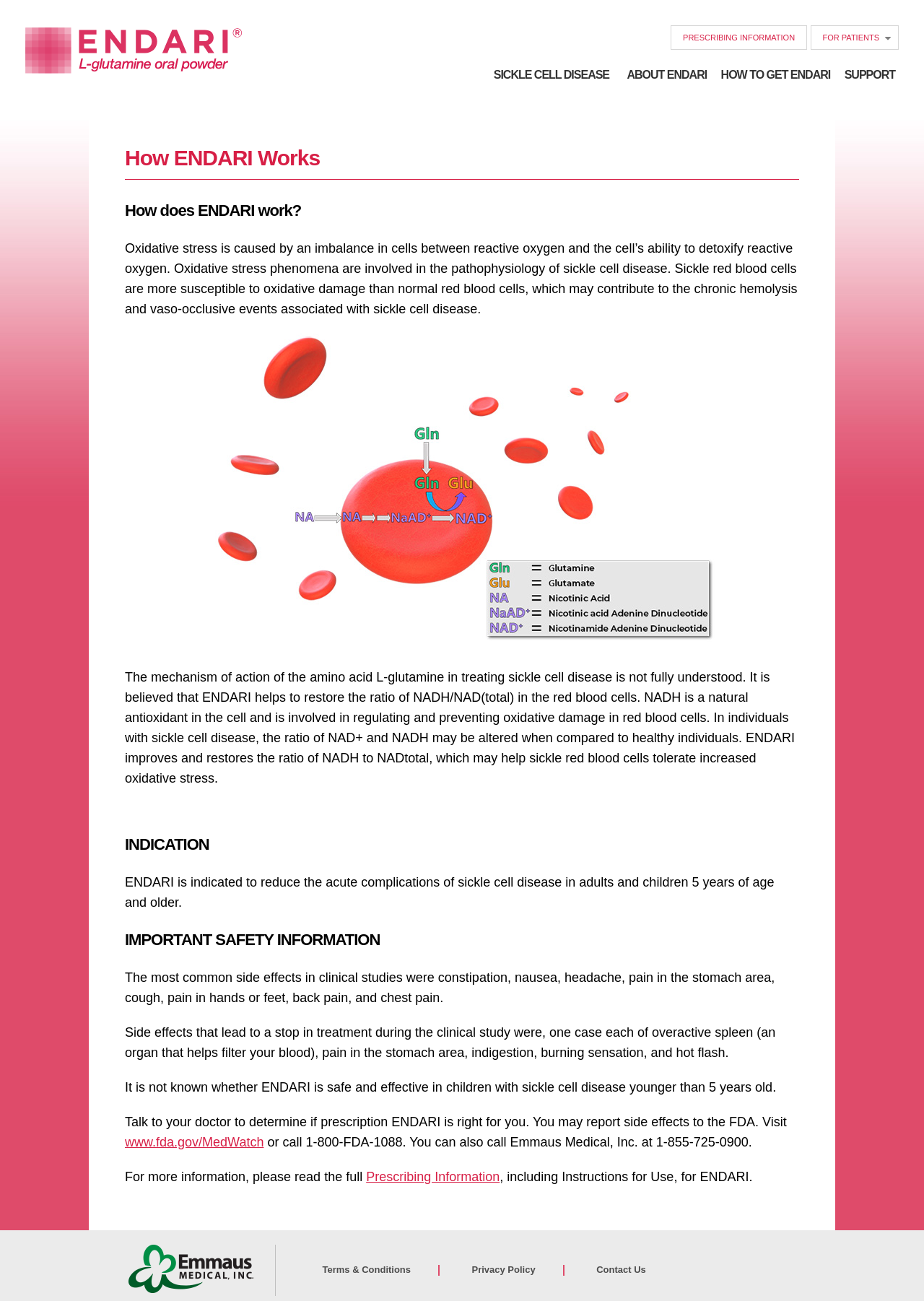Given the element description: "Sickle Cell Disease", predict the bounding box coordinates of this UI element. The coordinates must be four float numbers between 0 and 1, given as [left, top, right, bottom].

[0.526, 0.04, 0.667, 0.075]